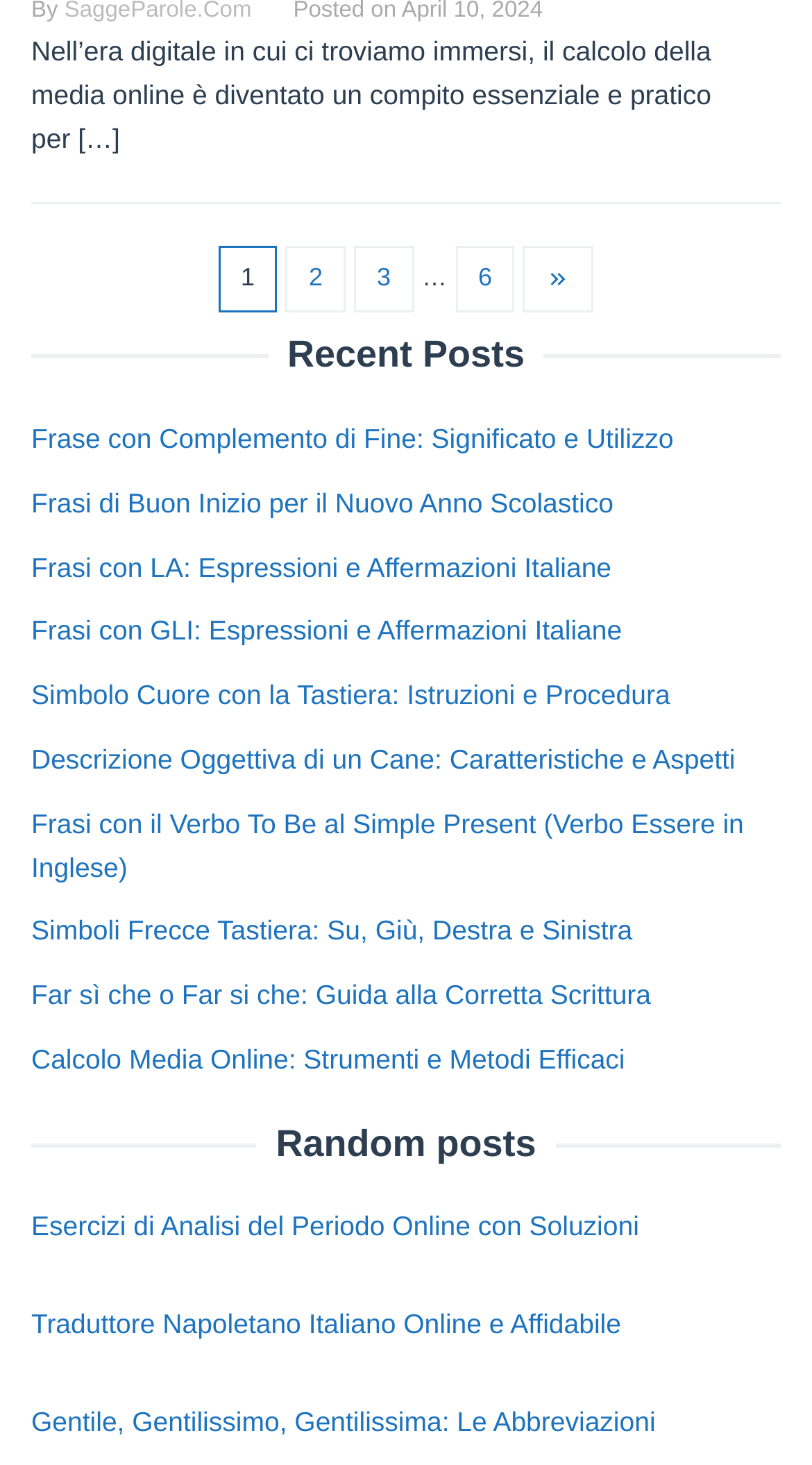Please identify the bounding box coordinates of the area that needs to be clicked to follow this instruction: "Read the 'Recent Posts' section".

[0.038, 0.229, 0.962, 0.257]